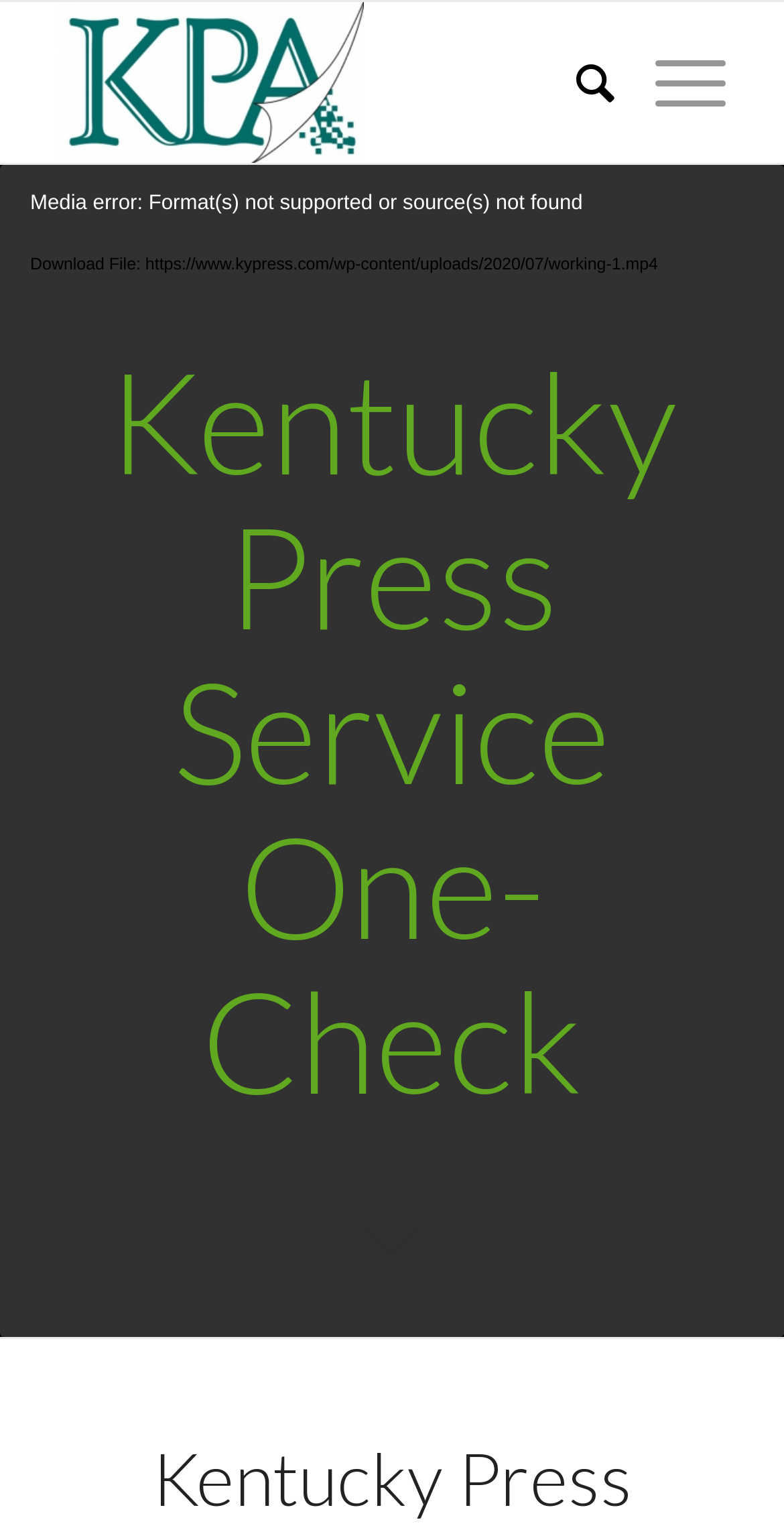Please determine the bounding box coordinates for the element with the description: "parent_node: Kentucky Press Service".

[0.396, 0.816, 0.601, 0.894]